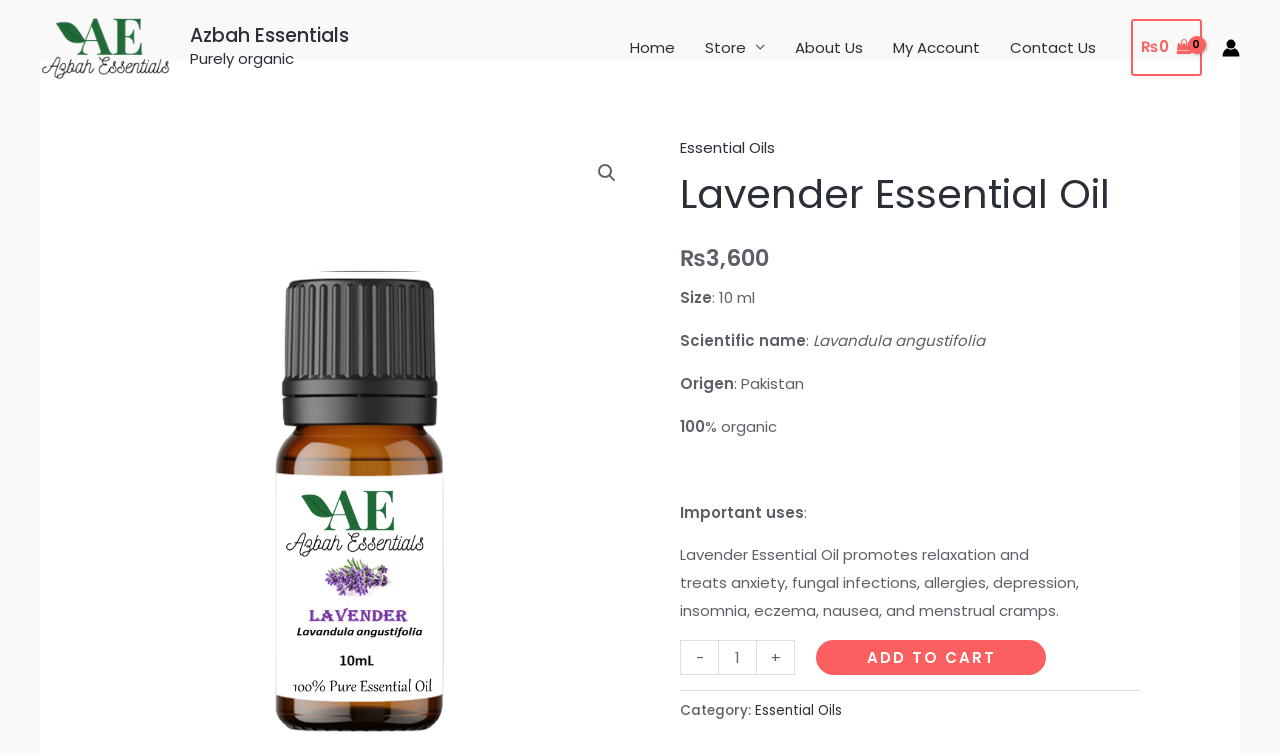Extract the main headline from the webpage and generate its text.

Lavender Essential Oil